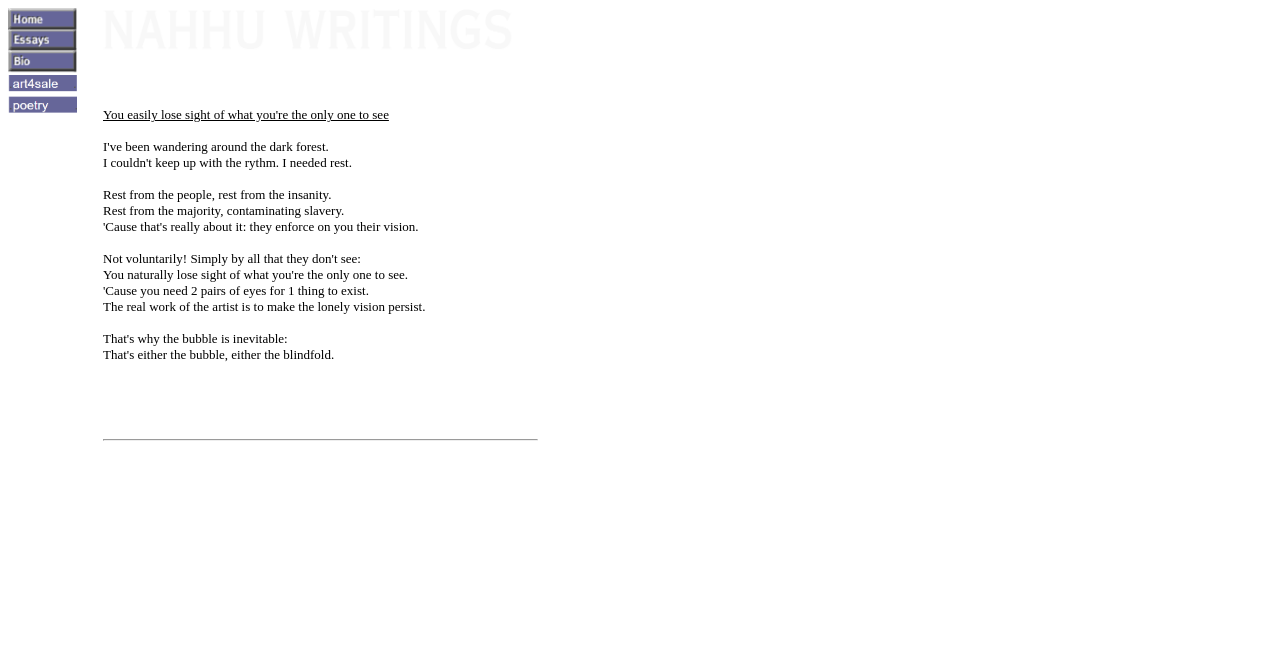What is the main theme of the text?
Provide a detailed answer to the question, using the image to inform your response.

The main theme of the text appears to be the artistic vision and the struggle to maintain one's unique perspective in a world that tries to enforce its own vision. The text talks about the need for rest from the people and the majority, and how the artist's work is to make the lonely vision persist.